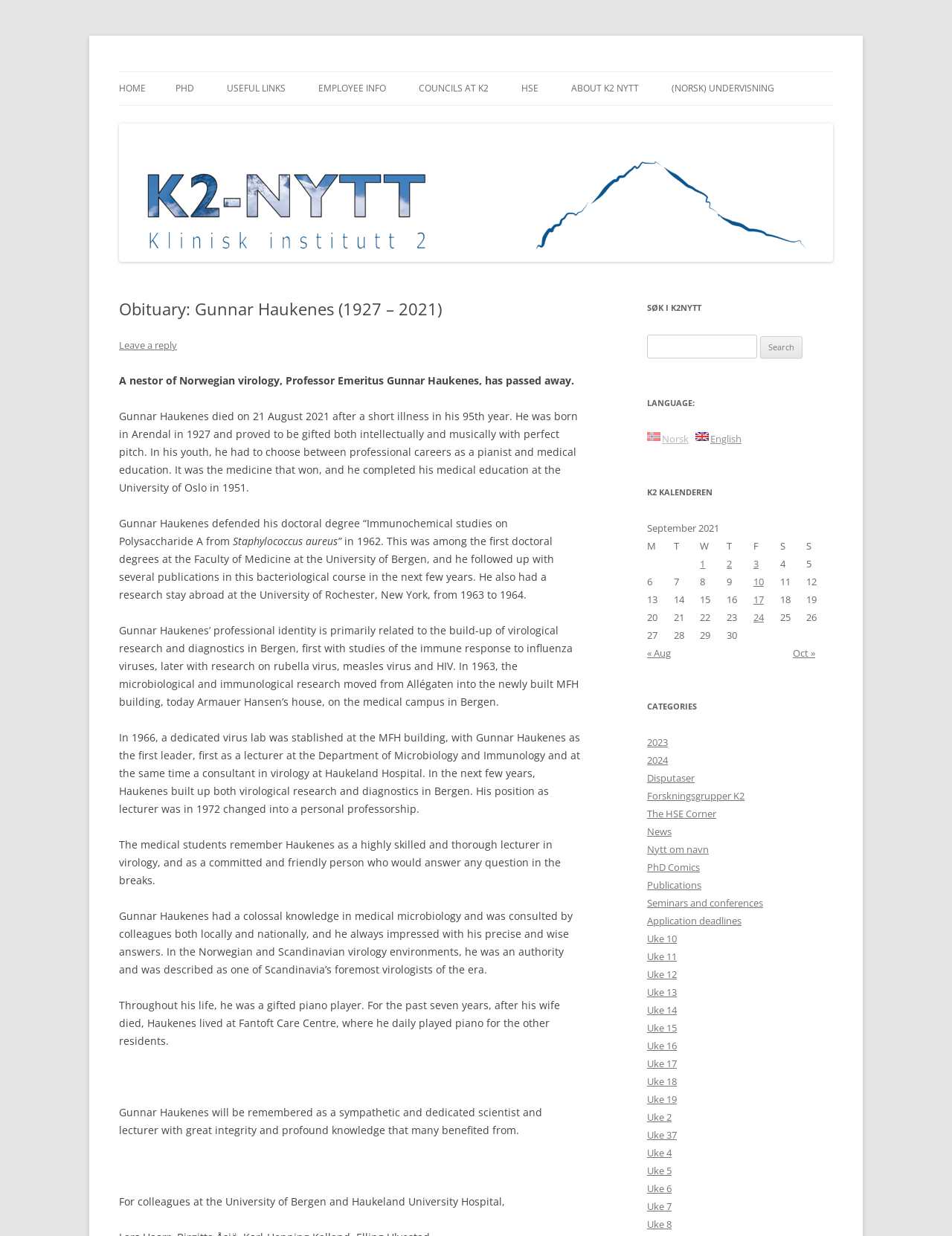What is the purpose of the search bar on the webpage?
Carefully analyze the image and provide a thorough answer to the question.

The search bar is located on the right side of the webpage with a label 'Search for:', indicating that it is used to search for content on K2 Nytt.